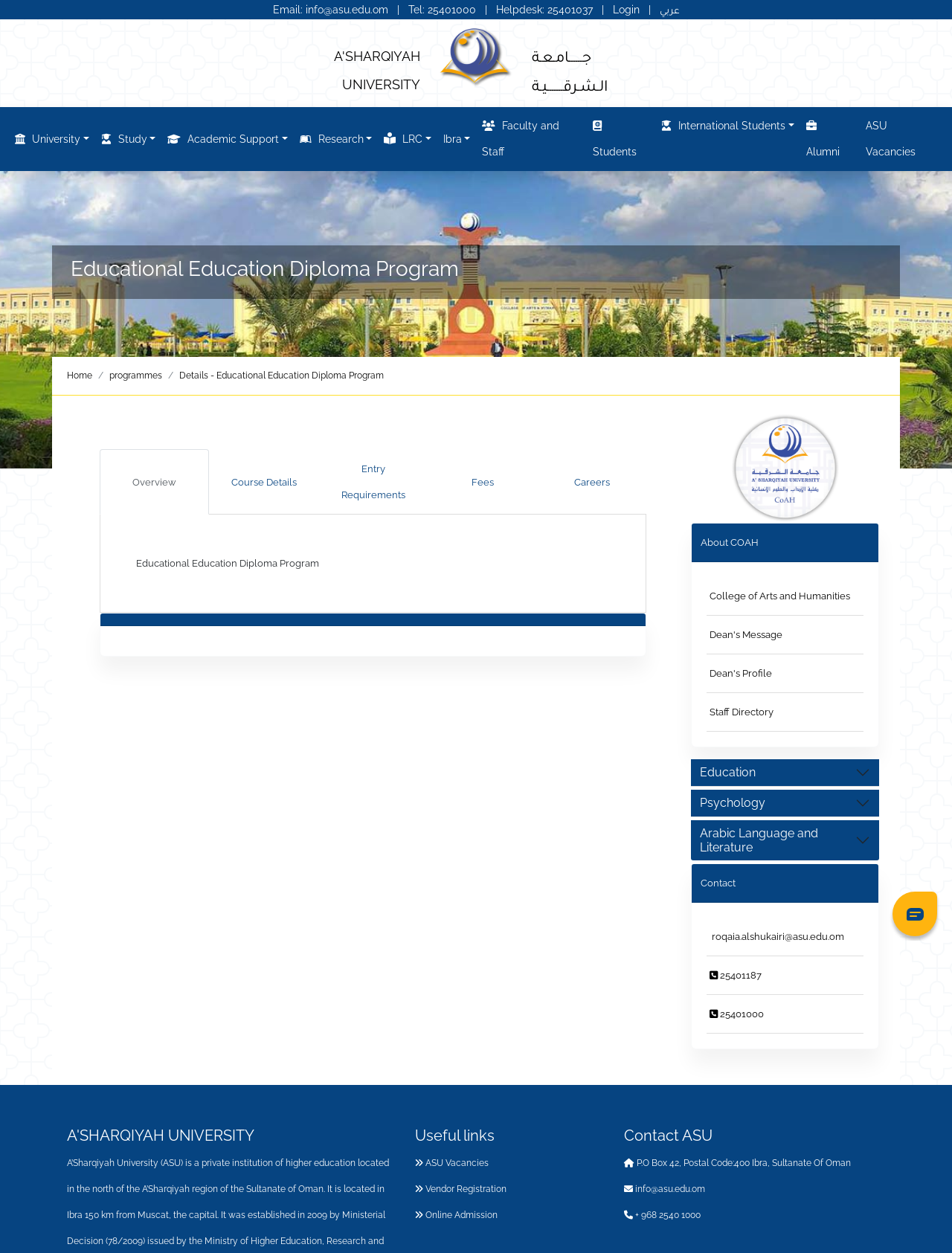Select the bounding box coordinates of the element I need to click to carry out the following instruction: "Click the 'programmes' link".

[0.115, 0.296, 0.17, 0.304]